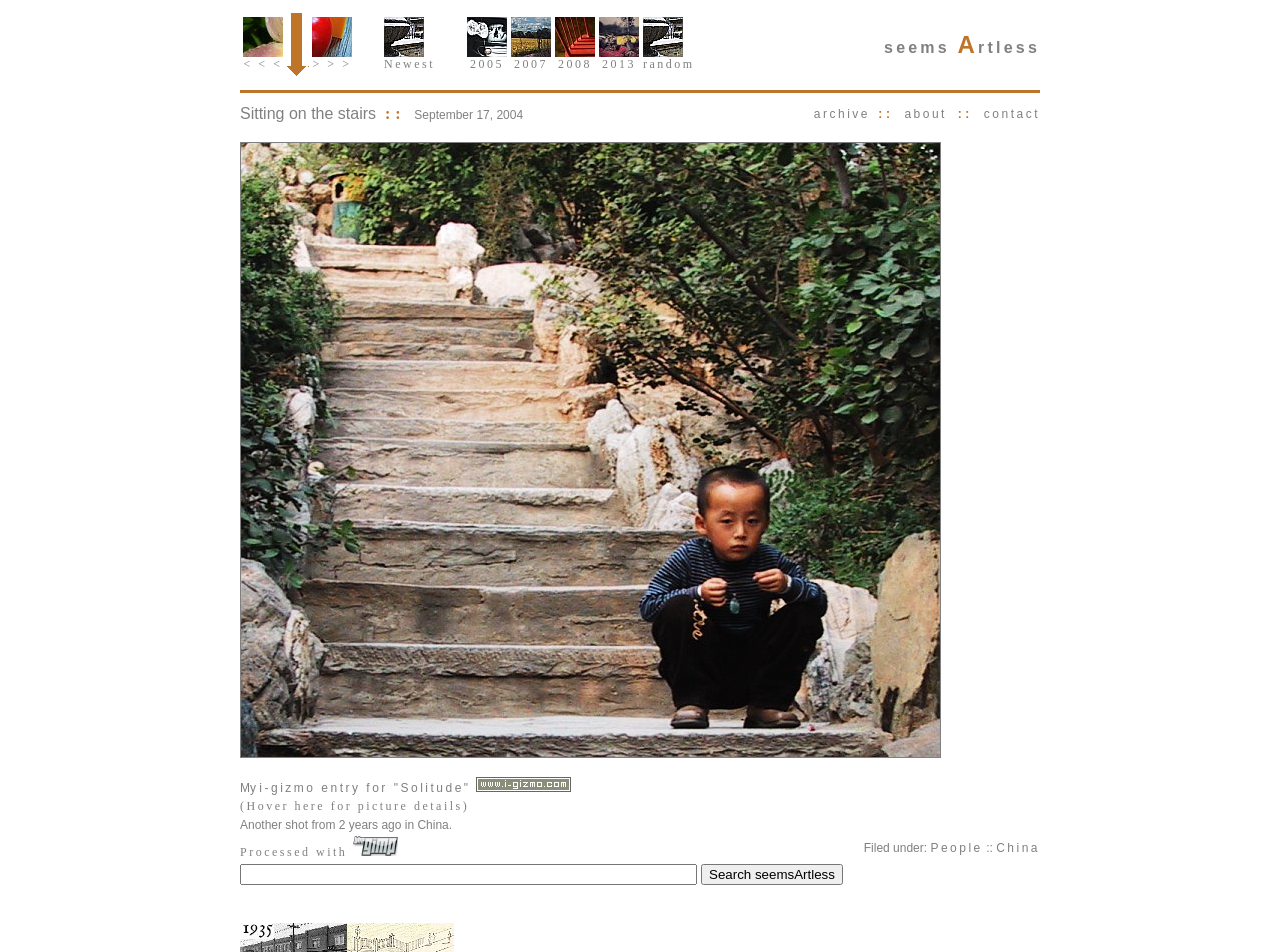Provide a brief response to the question using a single word or phrase: 
What are the categories of the image?

People, China